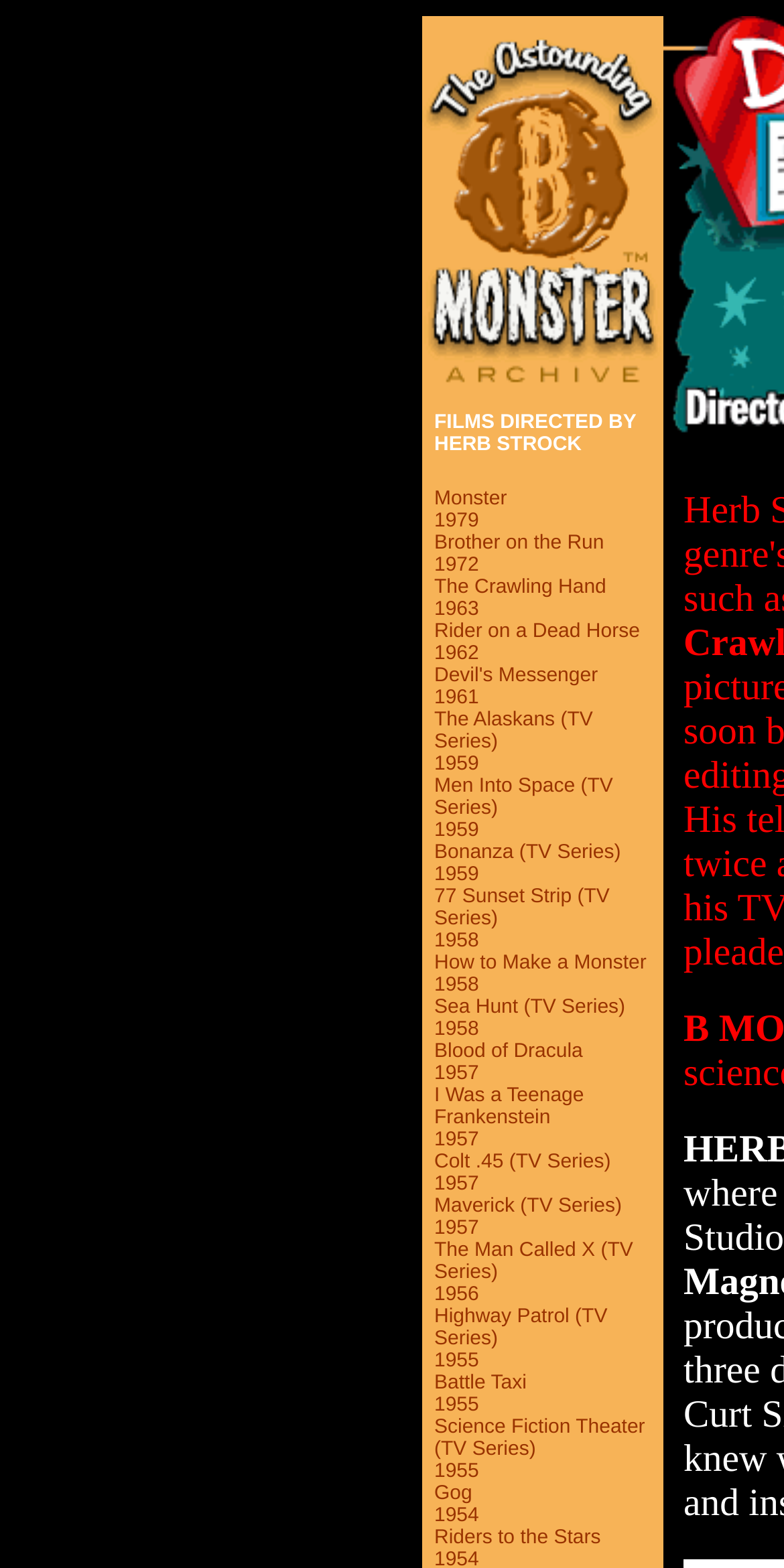What is the earliest release year of the movies listed?
Provide a detailed answer to the question, using the image to inform your response.

To find the earliest release year, I examined the release years of all the movies listed on the webpage. The earliest release year is 1954, which corresponds to the movie 'Gog'.